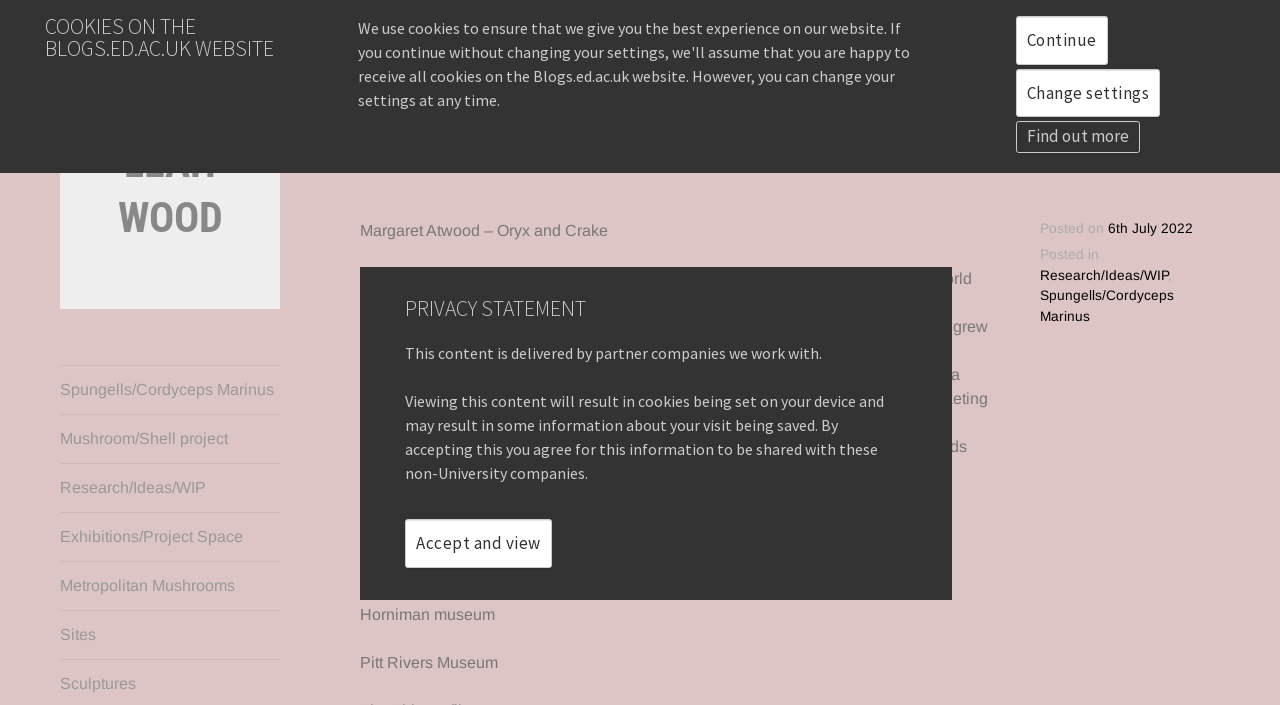Generate a thorough description of the webpage.

This webpage is about Leah Wood's research, with a focus on her projects and ideas. At the top of the page, there is a heading "COOKIES ON THE BLOGS.ED.AC.UK WEBSITE" followed by three buttons: "Continue", "Change settings", and "Find out more". Below this section, there is a disclaimer stating that any views expressed on the website are those of the contributors and do not necessarily reflect the views of the University.

The main content of the page is divided into two sections. On the left side, there is a list of links to Leah Wood's projects, including "Spungells/Cordyceps Marinus", "Mushroom/Shell project", "Research/Ideas/WIP", "Exhibitions/Project Space", "Metropolitan Mushrooms", and "Sites". These links are arranged vertically, with the first link at the top and the last link at the bottom.

On the right side of the page, there is a section with a heading "RESEARCH" followed by a block of text discussing Margaret Atwood's novel "Oryx and Crake". The text summarizes the plot of the novel, including the character Snowman and the post-apocalyptic world he lives in. There are also links to related terms, such as "post-apocalyptic" and "genetically engineered".

Below this section, there is a heading "PRIVACY STATEMENT" followed by a block of text explaining that the website uses cookies and that viewing the content will result in cookies being set on the user's device. There is a button "Accept and view" to agree to this.

At the bottom of the page, there is a section with a heading "Sites" followed by a list of links to other websites, including the Horniman museum and the Pitt Rivers Museum. There is also a section with a posting date and a list of categories, including "Research/Ideas/WIP" and "Spungells/Cordyceps Marinus".